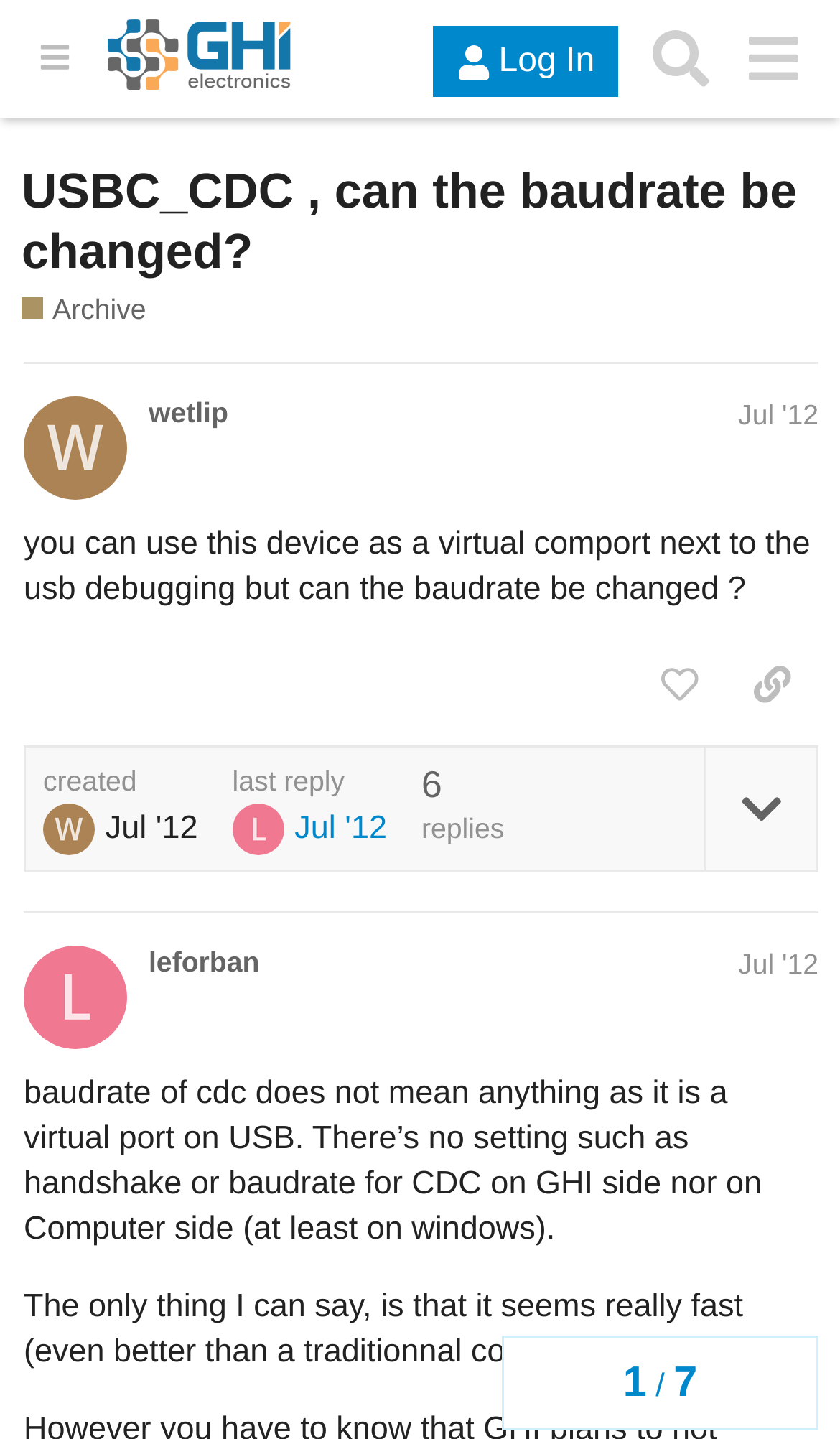Find the bounding box coordinates of the element to click in order to complete this instruction: "Click the 'GHI Electronics' Forums' link". The bounding box coordinates must be four float numbers between 0 and 1, denoted as [left, top, right, bottom].

[0.128, 0.014, 0.347, 0.068]